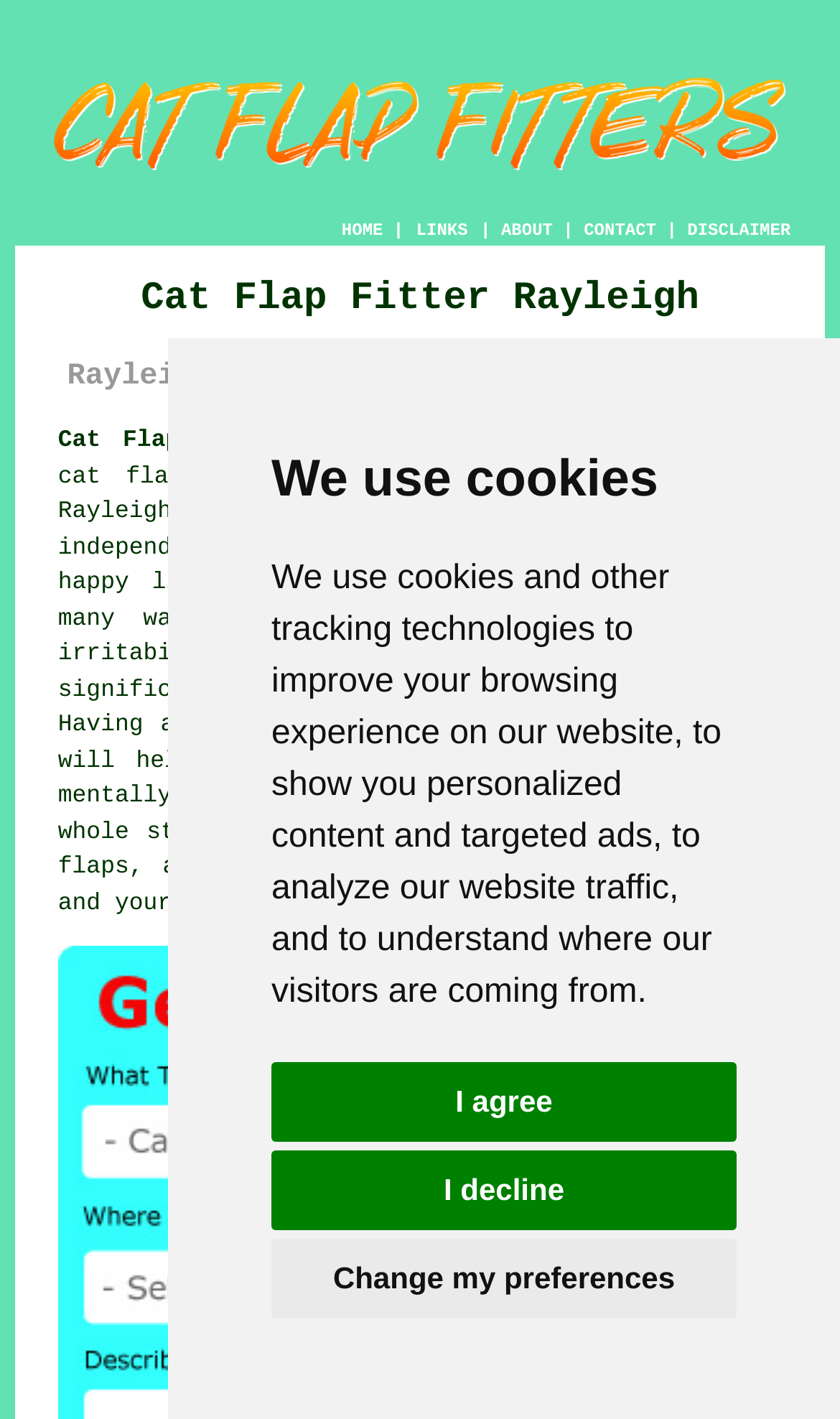Find the bounding box coordinates of the area that needs to be clicked in order to achieve the following instruction: "click the ABOUT link". The coordinates should be specified as four float numbers between 0 and 1, i.e., [left, top, right, bottom].

[0.597, 0.156, 0.658, 0.169]